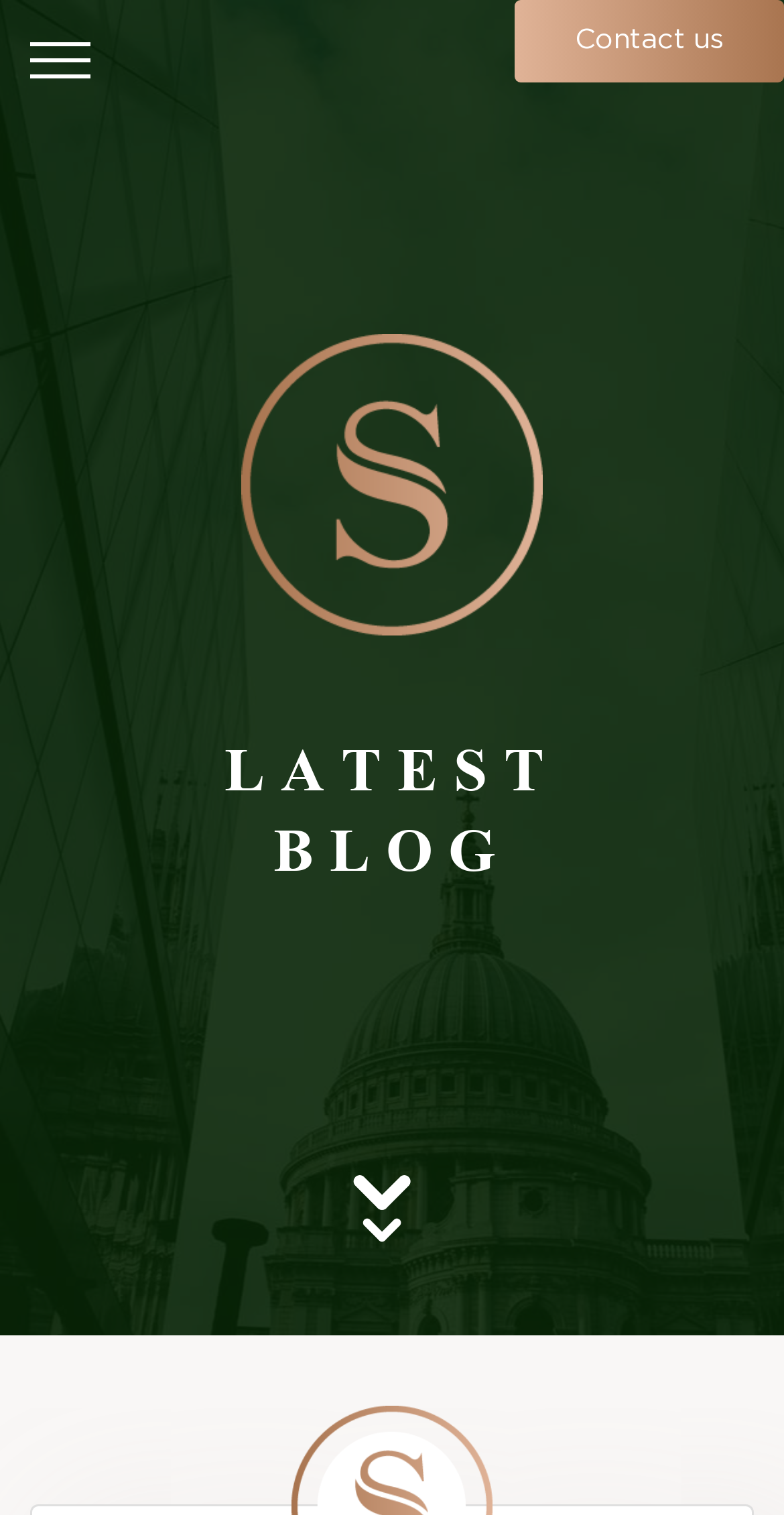What is the category of the blog section?
Use the image to answer the question with a single word or phrase.

LATEST BLOG